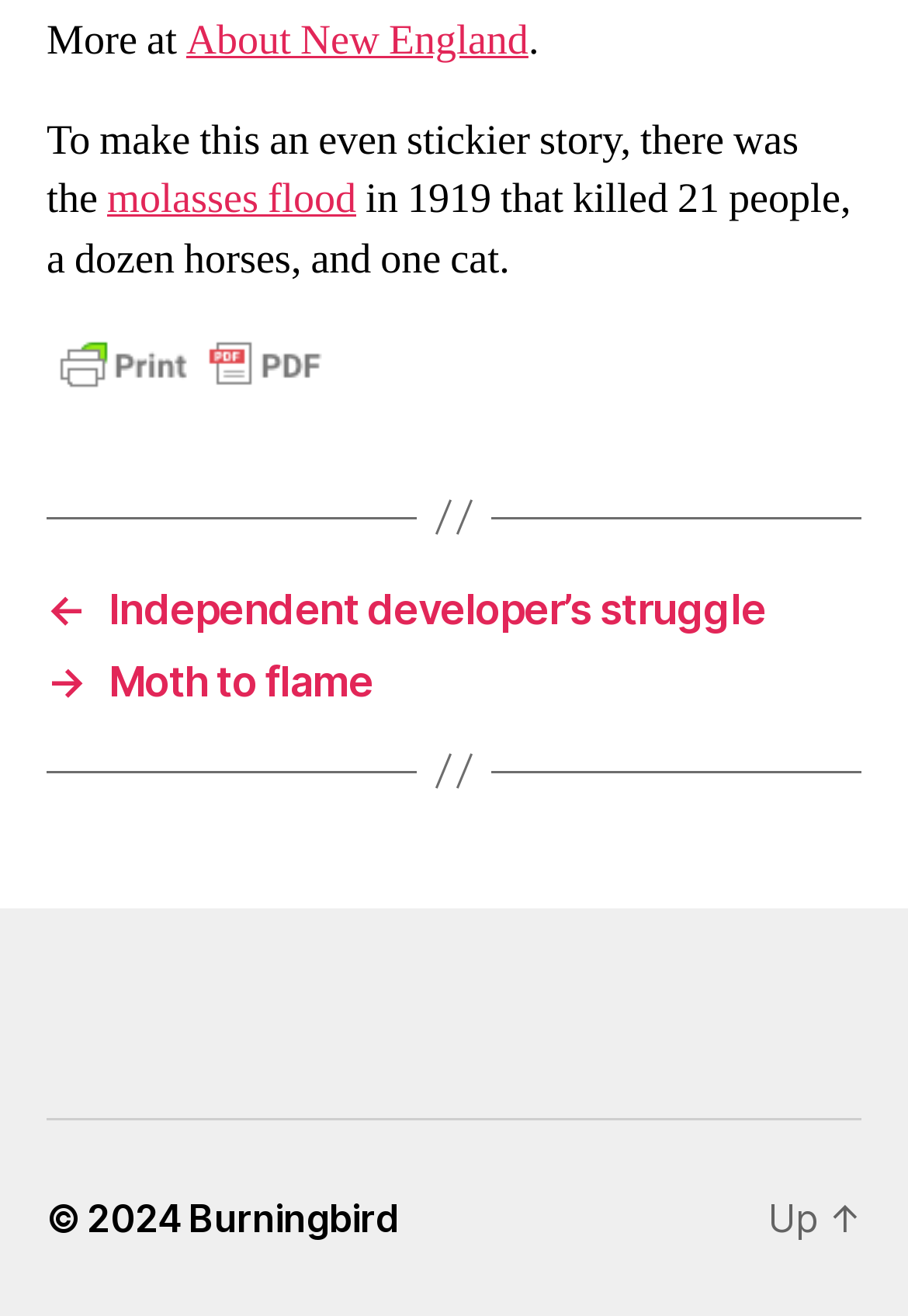How many horses died in the molasses flood?
Provide a thorough and detailed answer to the question.

The text 'To make this an even stickier story, there was the molasses flood in 1919 that killed 21 people, a dozen horses, and one cat.' mentions that a dozen horses died in the molasses flood.